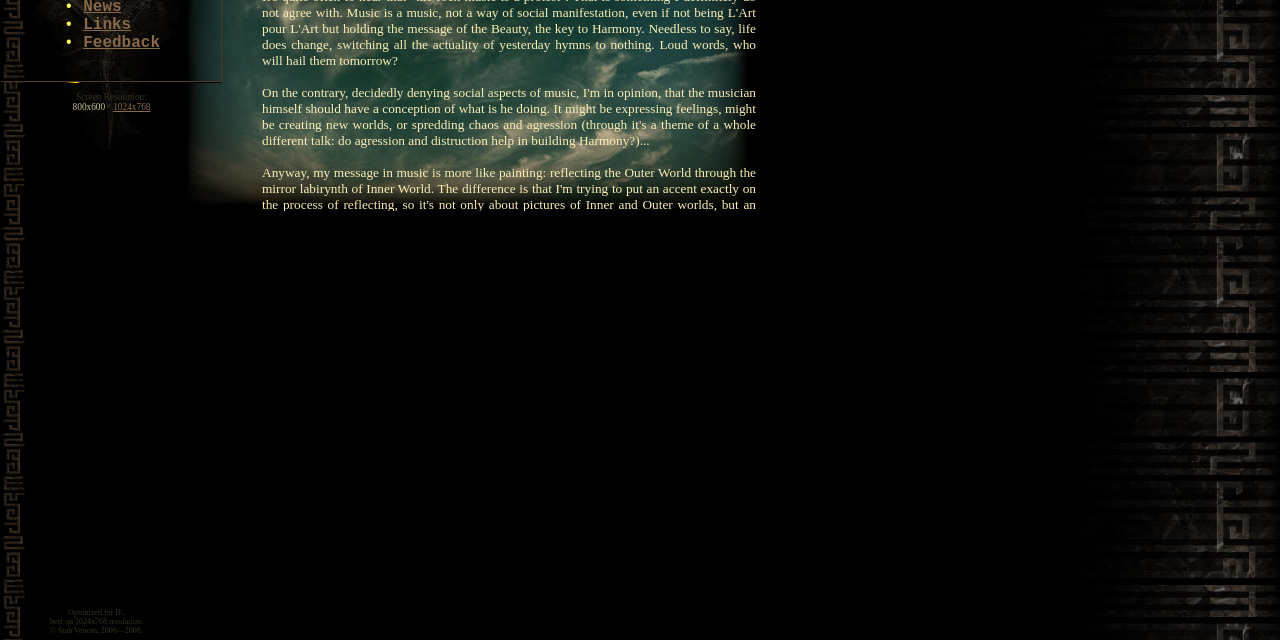Given the element description "Feedback", identify the bounding box of the corresponding UI element.

[0.065, 0.052, 0.125, 0.08]